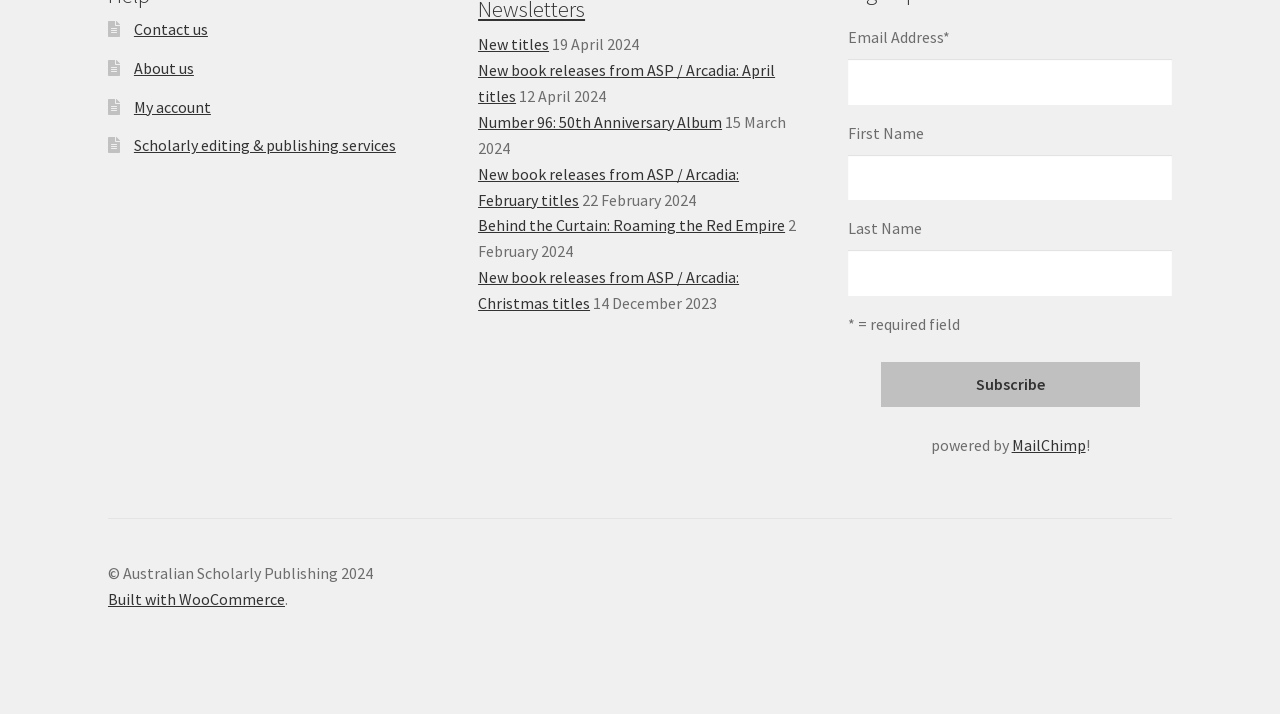Refer to the image and provide an in-depth answer to the question: 
What is the name of the email marketing platform used by the website?

The link 'MailChimp' is present at the bottom of the page, along with the text 'powered by', indicating that MailChimp is the email marketing platform used by the website.